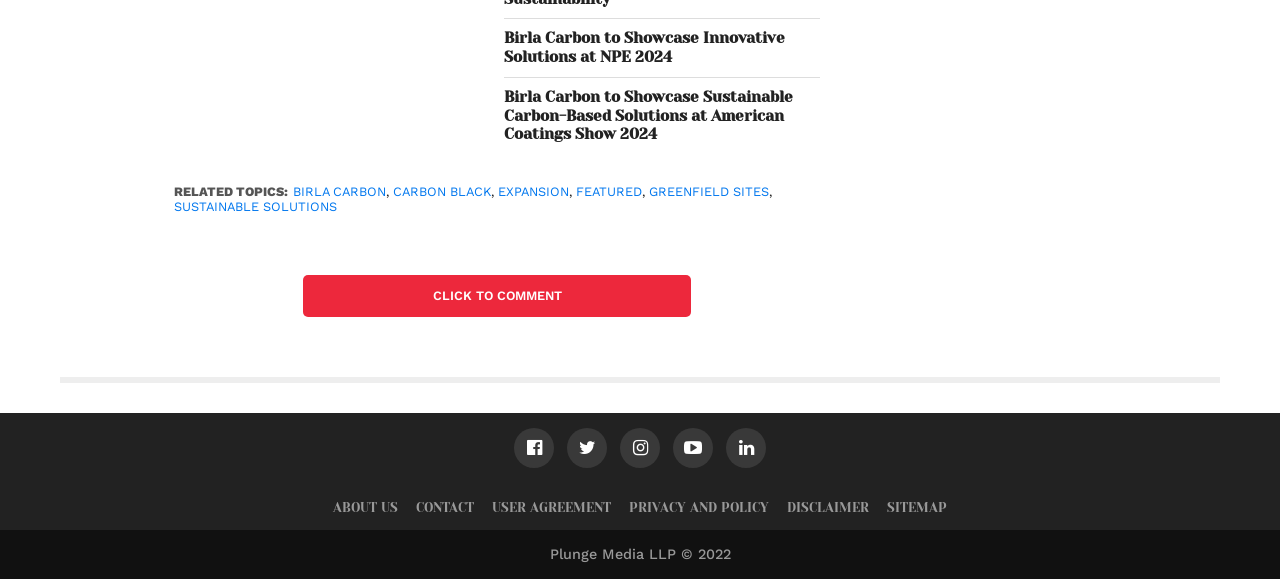Can you find the bounding box coordinates for the element to click on to achieve the instruction: "Click to read about Birla Carbon to Showcase Innovative Solutions at NPE 2024"?

[0.394, 0.051, 0.641, 0.115]